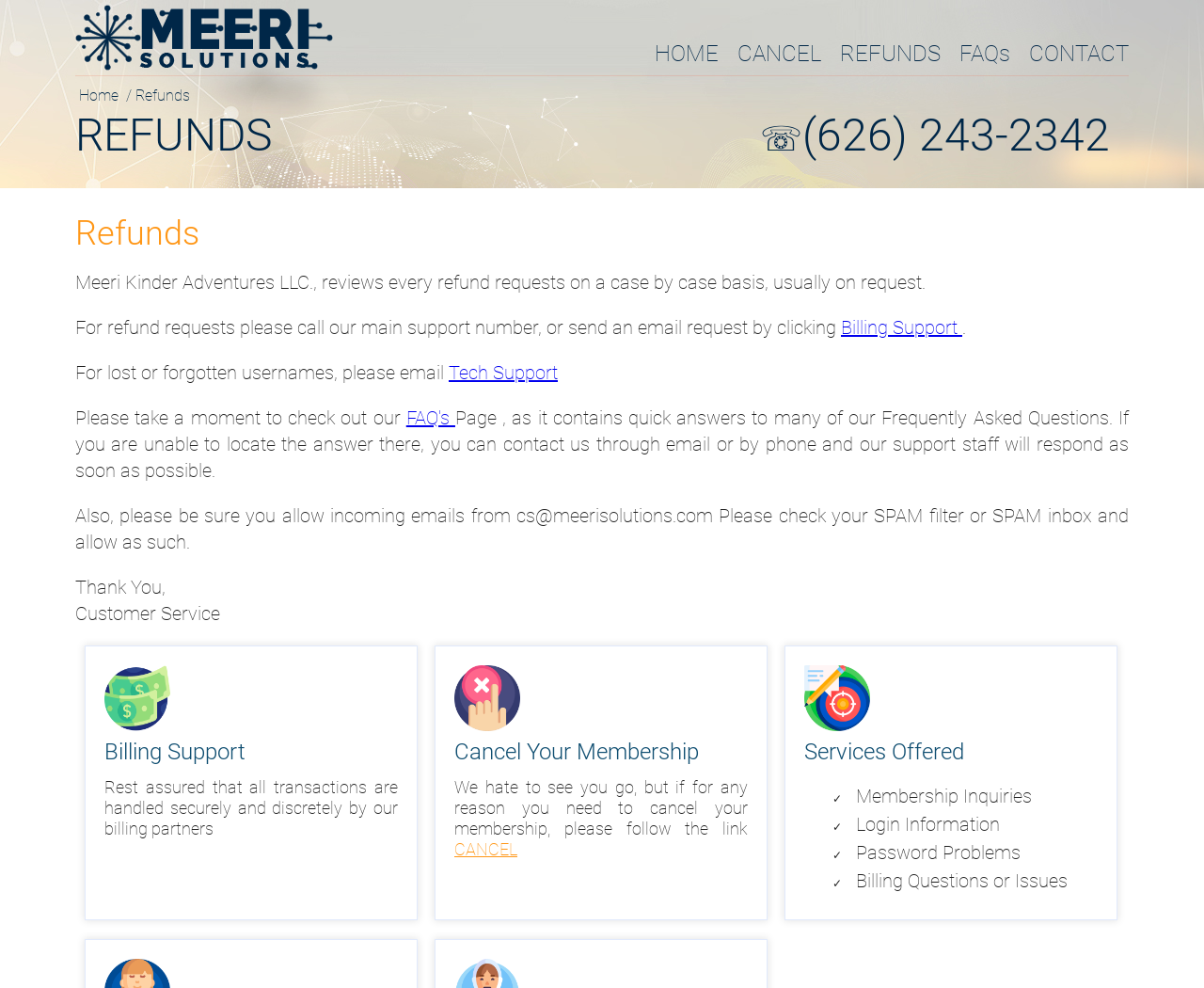Describe every aspect of the webpage in a detailed manner.

The webpage is titled "Meeri Solutions" and appears to be a customer support or refund-related page. At the top, there is a row of links, including "HOME", "CANCEL", "REFUNDS", "FAQs", and "CONTACT", which are evenly spaced and take up about half of the screen width.

Below this row, there is a heading that reads "REFUNDS" in a larger font, followed by a phone number "☏(626) 243-2342" in a slightly smaller font. 

The main content of the page is divided into sections. The first section has a heading "Refunds" and explains that Meeri Kinder Adventures LLC reviews refund requests on a case-by-case basis. It provides instructions on how to request a refund, including calling a support number or sending an email.

The next section has a heading "Billing Support" and assures users that all transactions are handled securely and discretely by their billing partners.

The third section has a heading "Cancel Your Membership" and provides a link to cancel membership, along with a brief message expressing regret for the user's decision to leave.

The final section has a heading "Services Offered" and lists various services, including "Membership Inquiries", "Login Information", "Password Problems", and "Billing Questions or Issues".

Throughout the page, there are several links to other pages, including "Billing Support", "Tech Support", and "FAQ's". The overall layout is organized, with clear headings and concise text, making it easy to navigate and find relevant information.